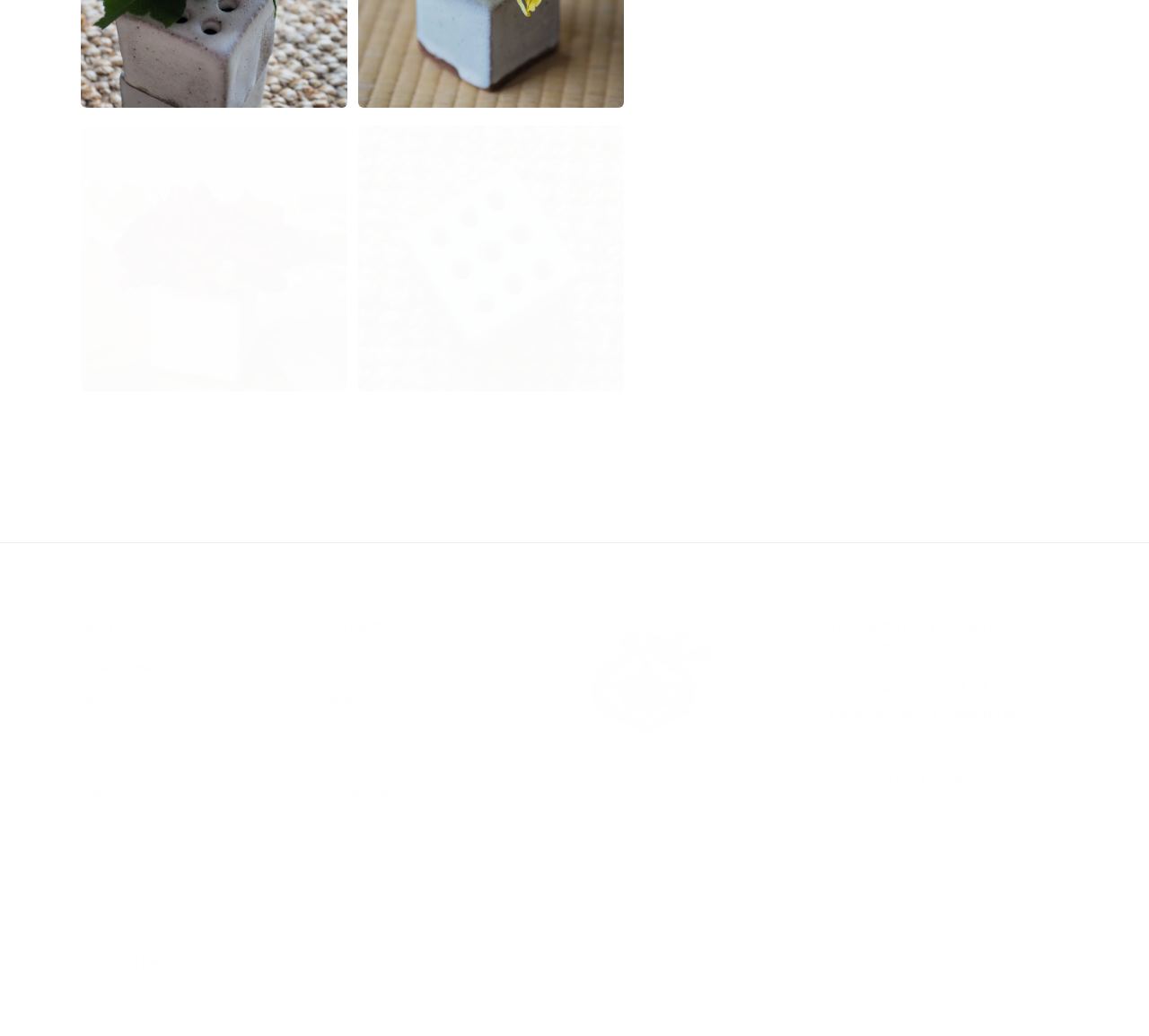Answer the following query with a single word or phrase:
What is the first link under 'Shop'?

What's New